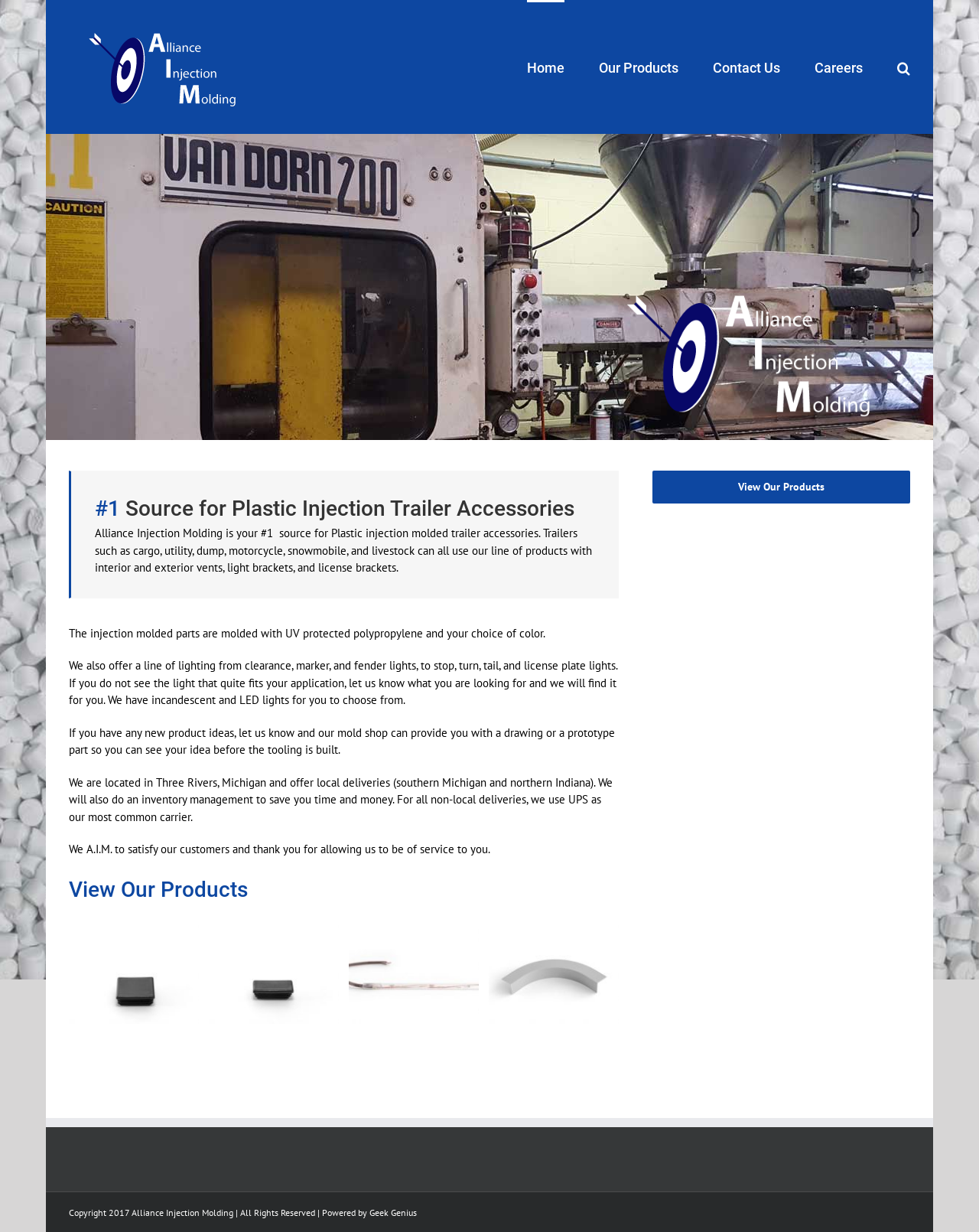Find the coordinates for the bounding box of the element with this description: "Go to Top".

[0.904, 0.773, 0.941, 0.795]